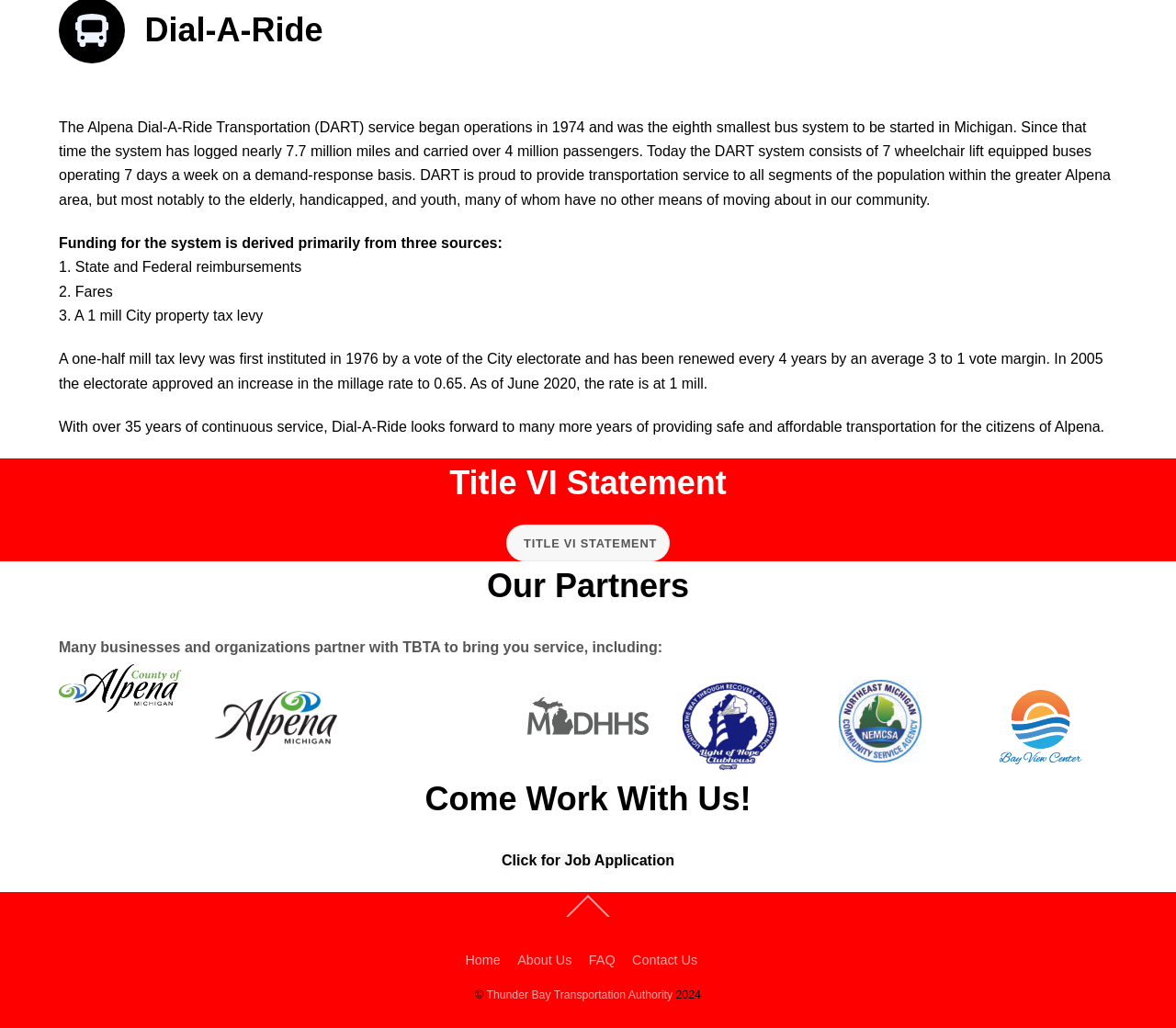Identify the bounding box coordinates of the clickable section necessary to follow the following instruction: "View partners of TBTA". The coordinates should be presented as four float numbers from 0 to 1, i.e., [left, top, right, bottom].

[0.05, 0.546, 0.95, 0.595]